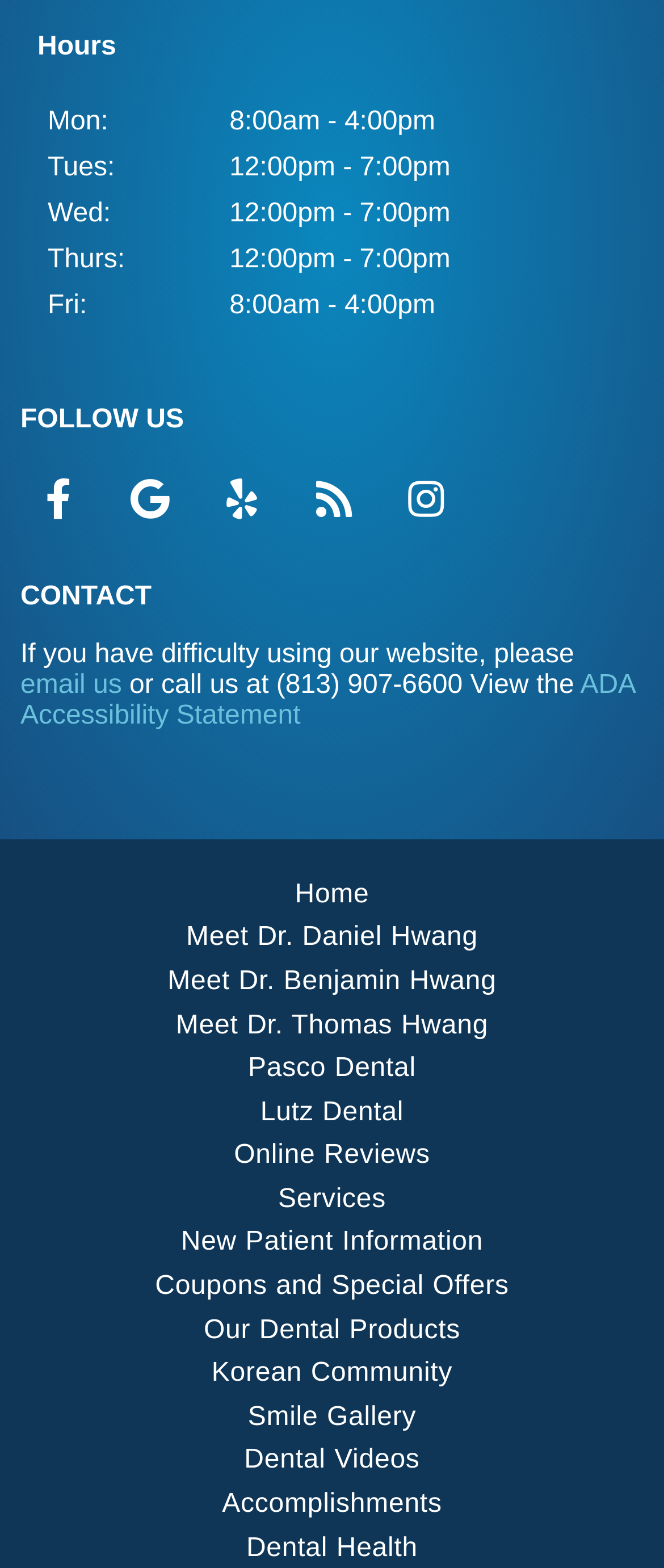Given the following UI element description: "Home", find the bounding box coordinates in the webpage screenshot.

[0.444, 0.561, 0.556, 0.58]